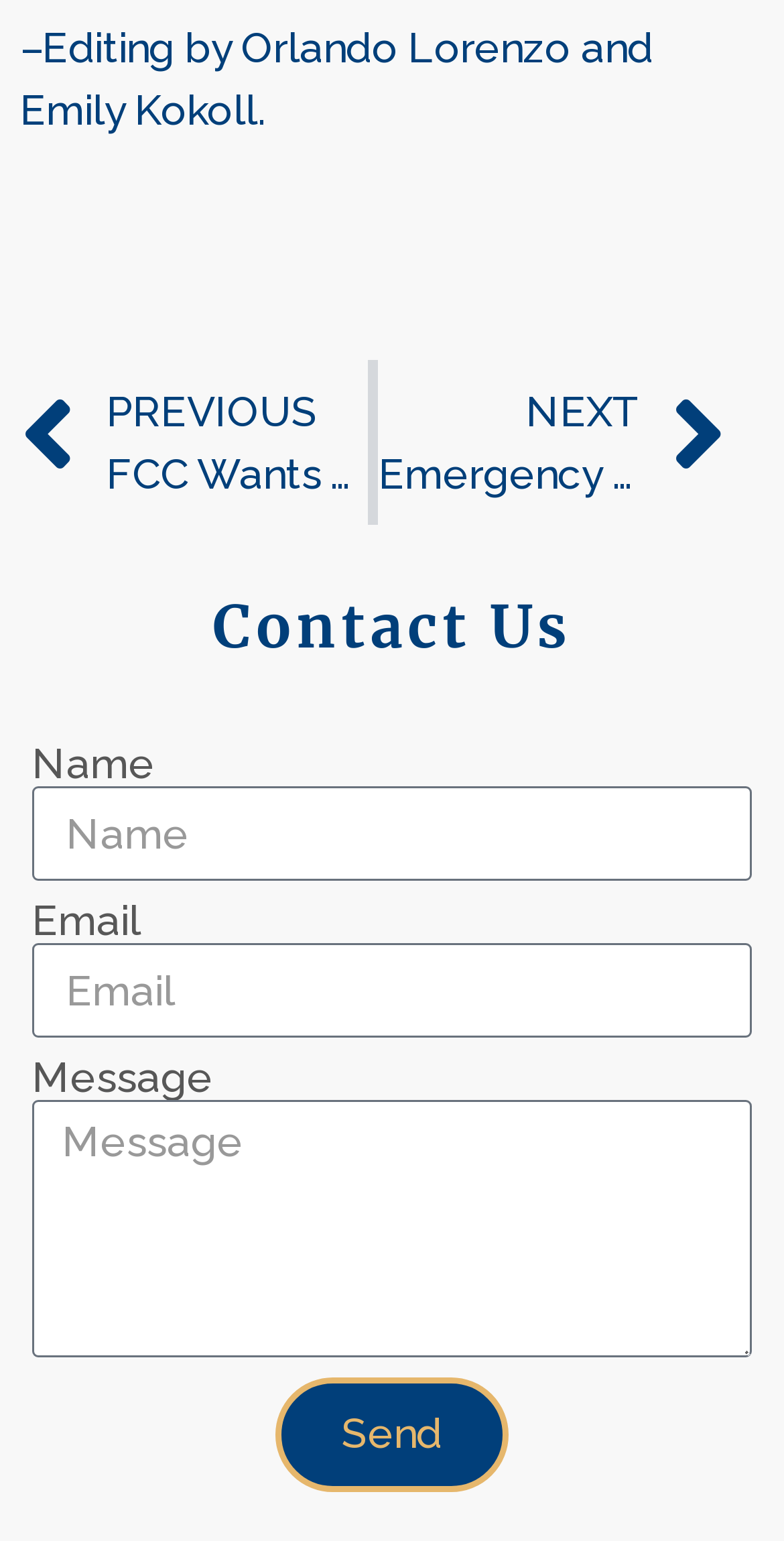What is the text above the 'Prev' link?
Answer the question with a single word or phrase, referring to the image.

–Editing by Orlando Lorenzo and Emily Kokoll.